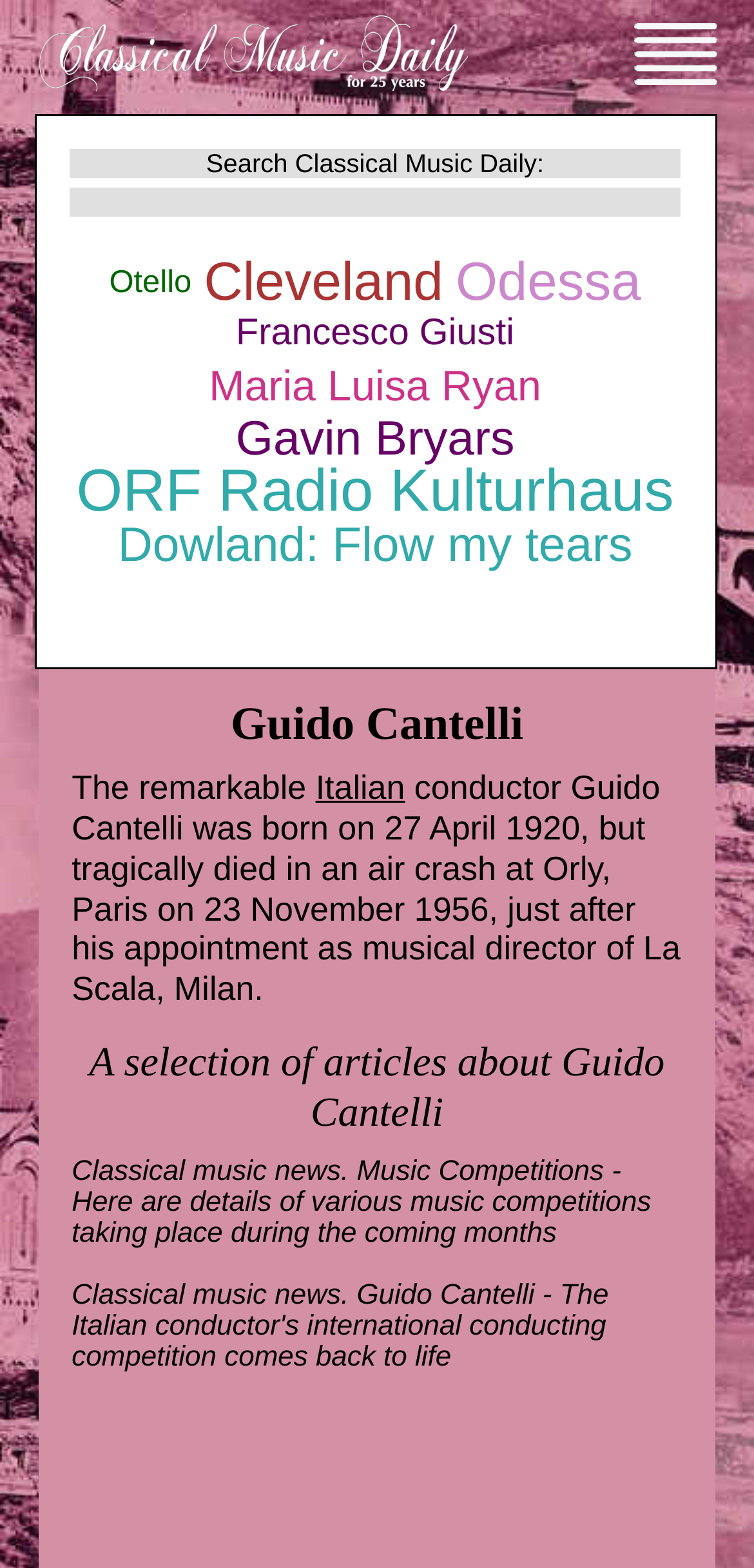What is the birthdate of Guido Cantelli?
Please use the image to deliver a detailed and complete answer.

The birthdate of Guido Cantelli can be found in the StaticText element which describes Guido Cantelli's life, stating that 'The remarkable Italian conductor Guido Cantelli was born on 27 April 1920...'.